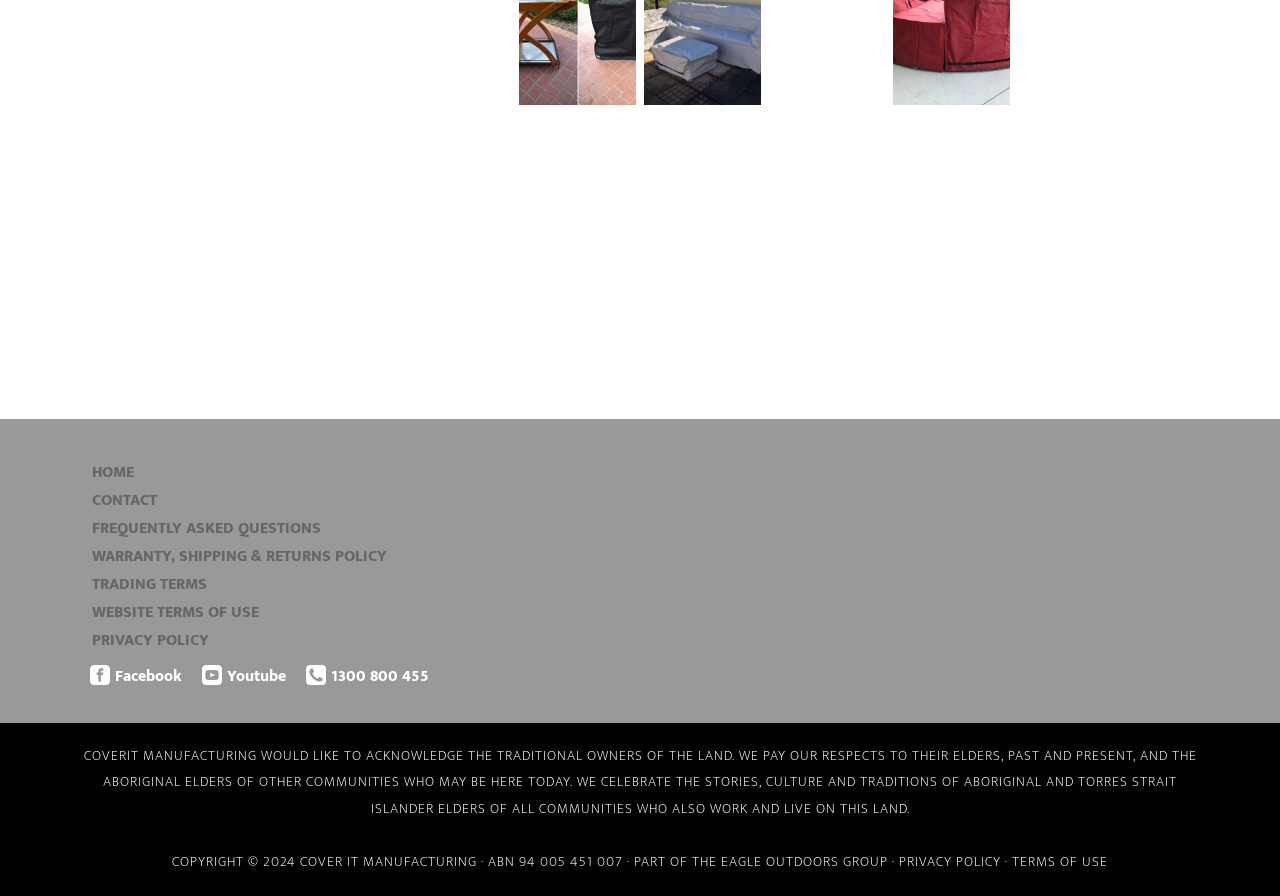What is the number of figures at the top?
Based on the image, give a one-word or short phrase answer.

6